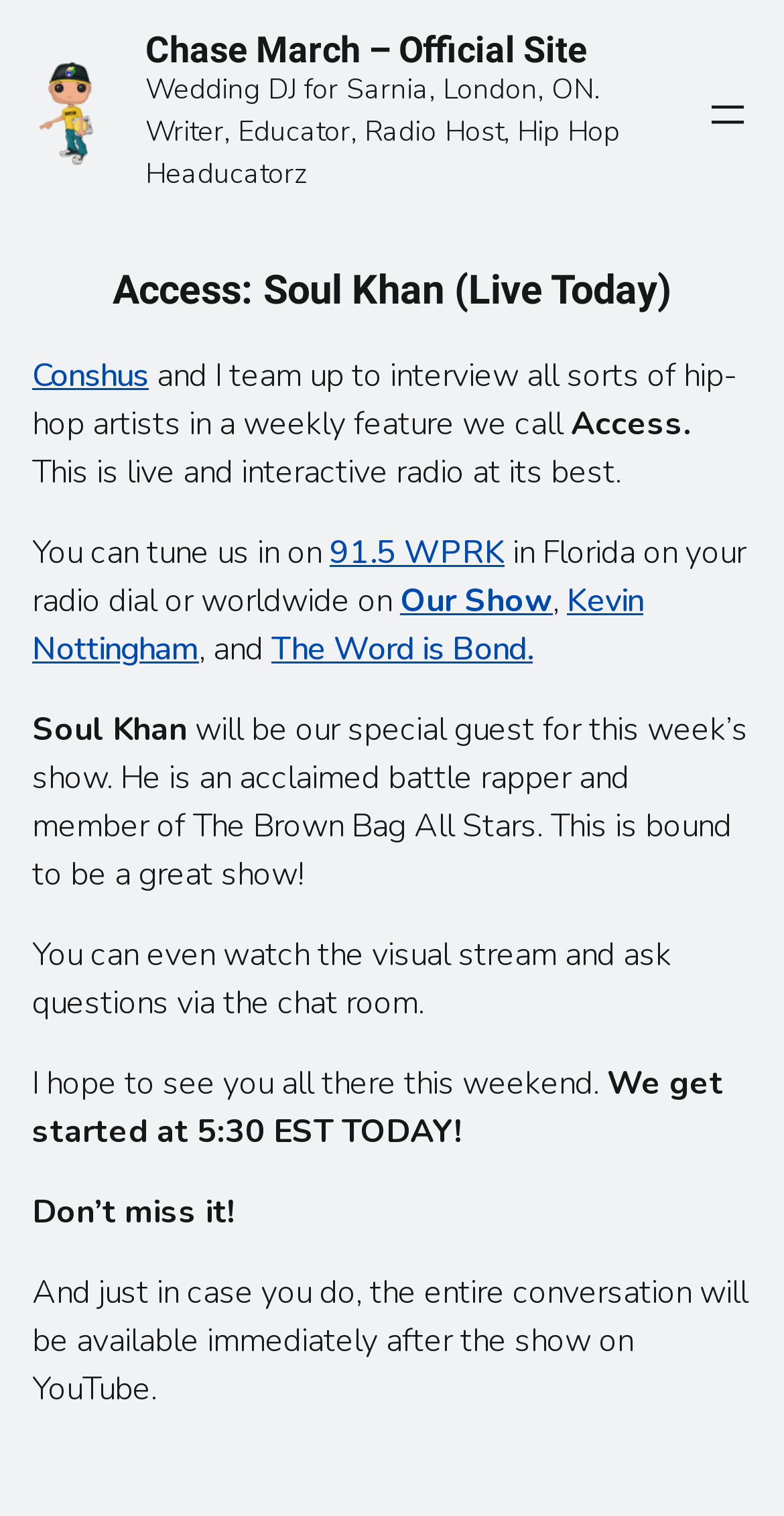Determine the coordinates of the bounding box for the clickable area needed to execute this instruction: "Tune in to '91.5 WPRK'".

[0.421, 0.35, 0.644, 0.379]